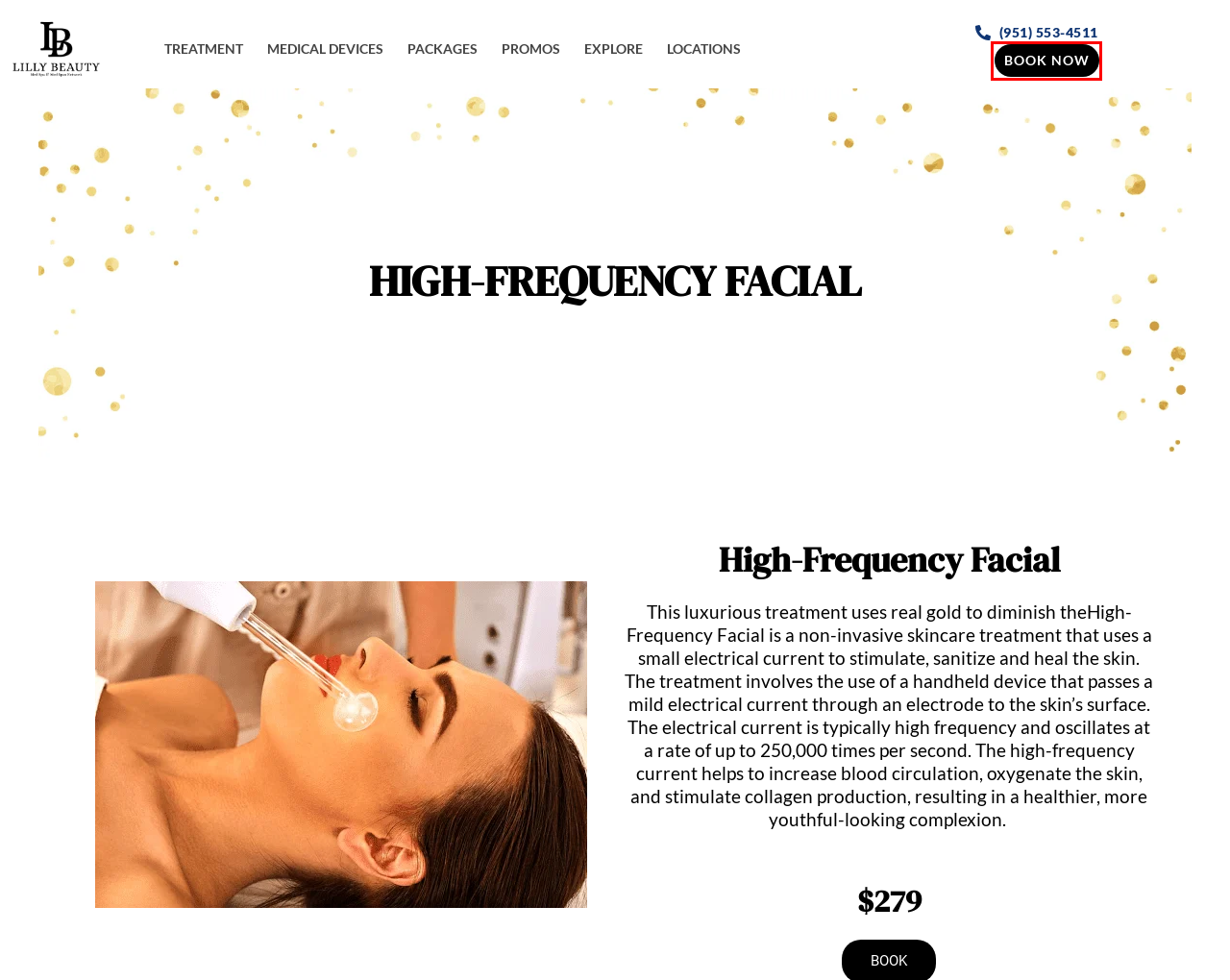Given a screenshot of a webpage with a red bounding box highlighting a UI element, determine which webpage description best matches the new webpage that appears after clicking the highlighted element. Here are the candidates:
A. Locations - Lilly beauty spa network
B. PACKAGES-LILLYBEAUTYSPA - Lilly beauty spa network
C. Website Accessibility - Lilly beauty spa network
D. PRIVACY POLICY - Lilly beauty spa network
E. PACKAGES-2 - Lilly beauty spa network
F. TREATMENTS - Lilly beauty spa network
G. MEDICAL SPA REVIVE FOR SENSITIVE SKIN - Lilly beauty spa network
H. BB GLOW NANO-NEEDLING - Lilly beauty spa network

A